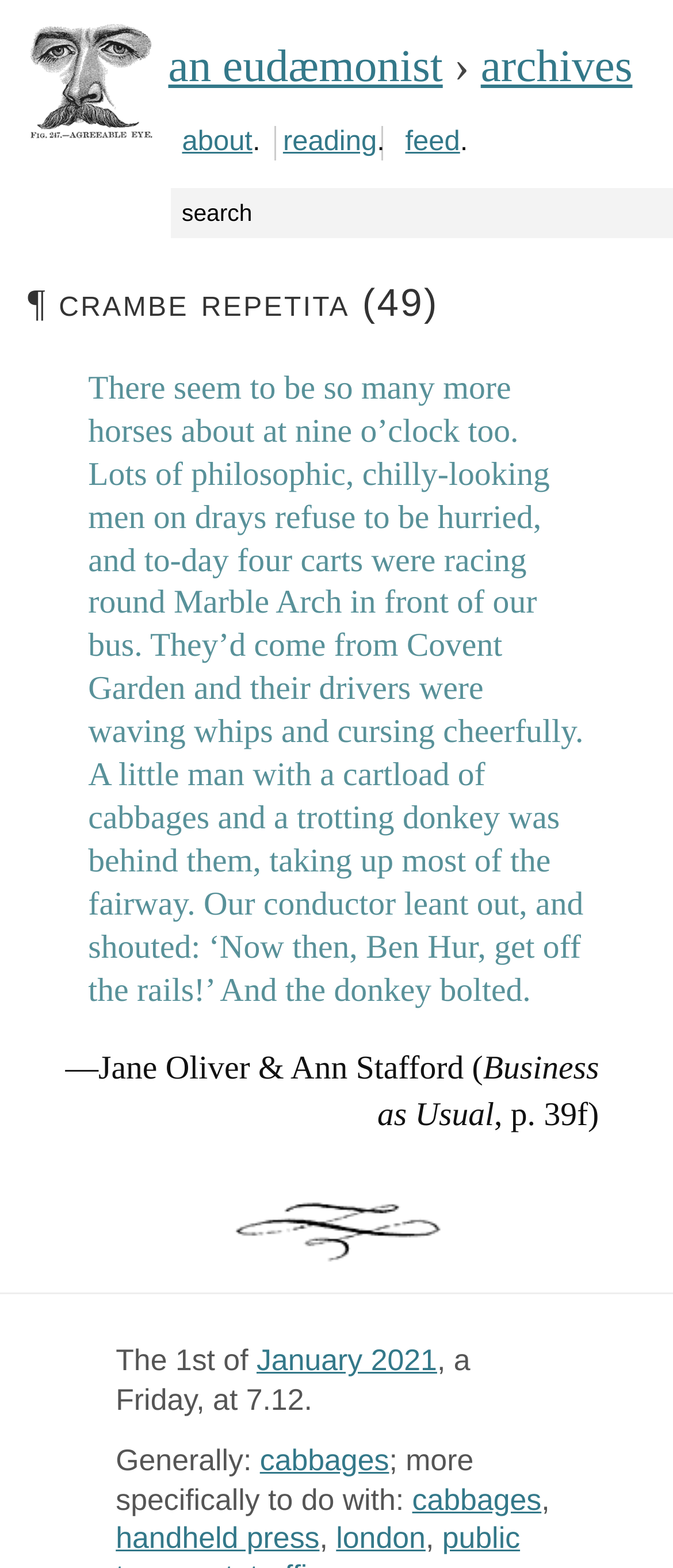Please locate the bounding box coordinates of the element's region that needs to be clicked to follow the instruction: "read about the author". The bounding box coordinates should be provided as four float numbers between 0 and 1, i.e., [left, top, right, bottom].

[0.271, 0.08, 0.375, 0.1]